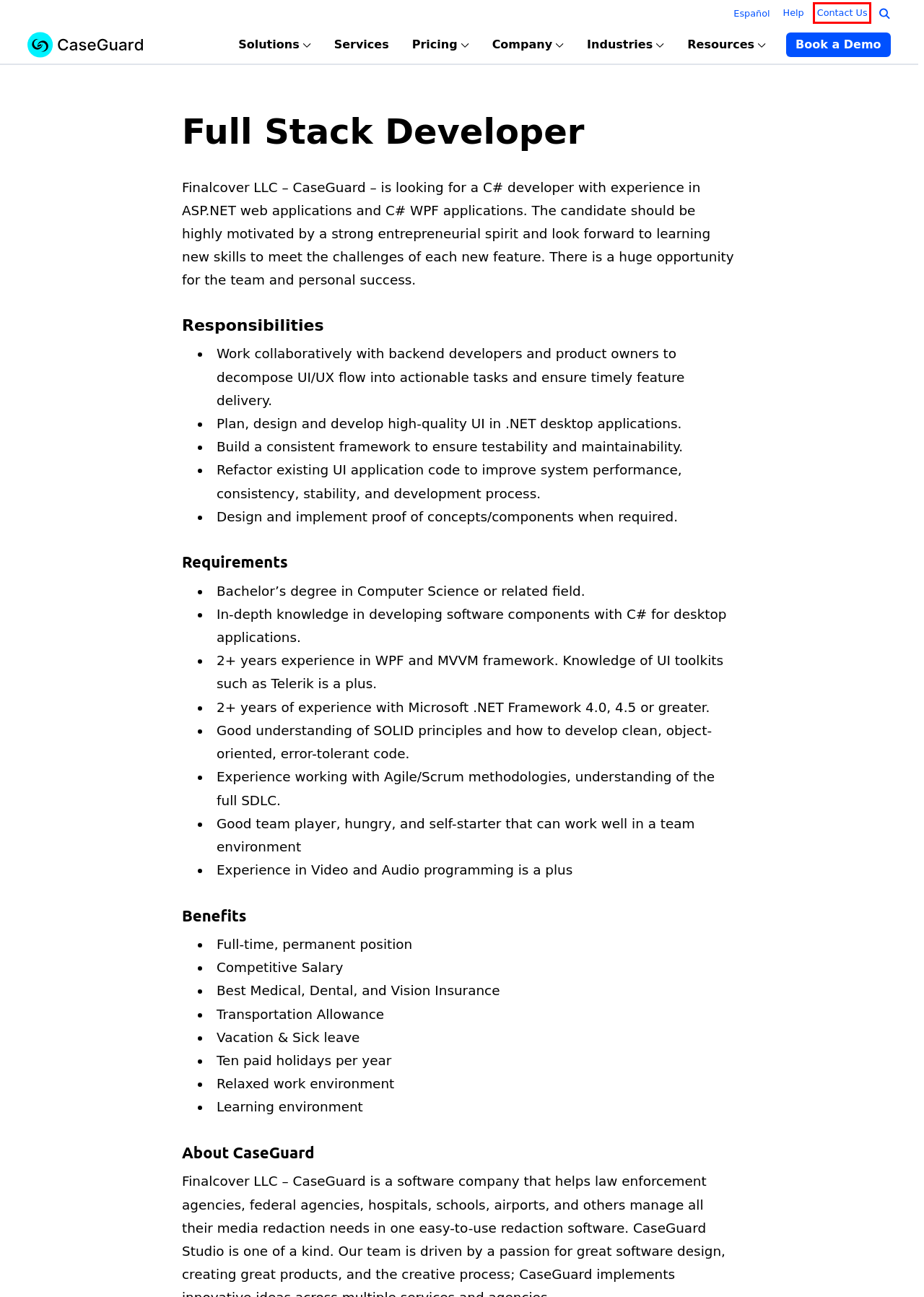You’re provided with a screenshot of a webpage that has a red bounding box around an element. Choose the best matching webpage description for the new page after clicking the element in the red box. The options are:
A. Redaction Video Library
B. Best AI Image Redaction Software
C. Best AI Video Redaction Software
D. Contact Us
E. Best AI Redaction Solution | CaseGuard
F. Hear it from our real users | CaseGuard
G. Redaction Use Cases
H. Expert Redaction Services for Maximum Privacy Protection & Compliance

D